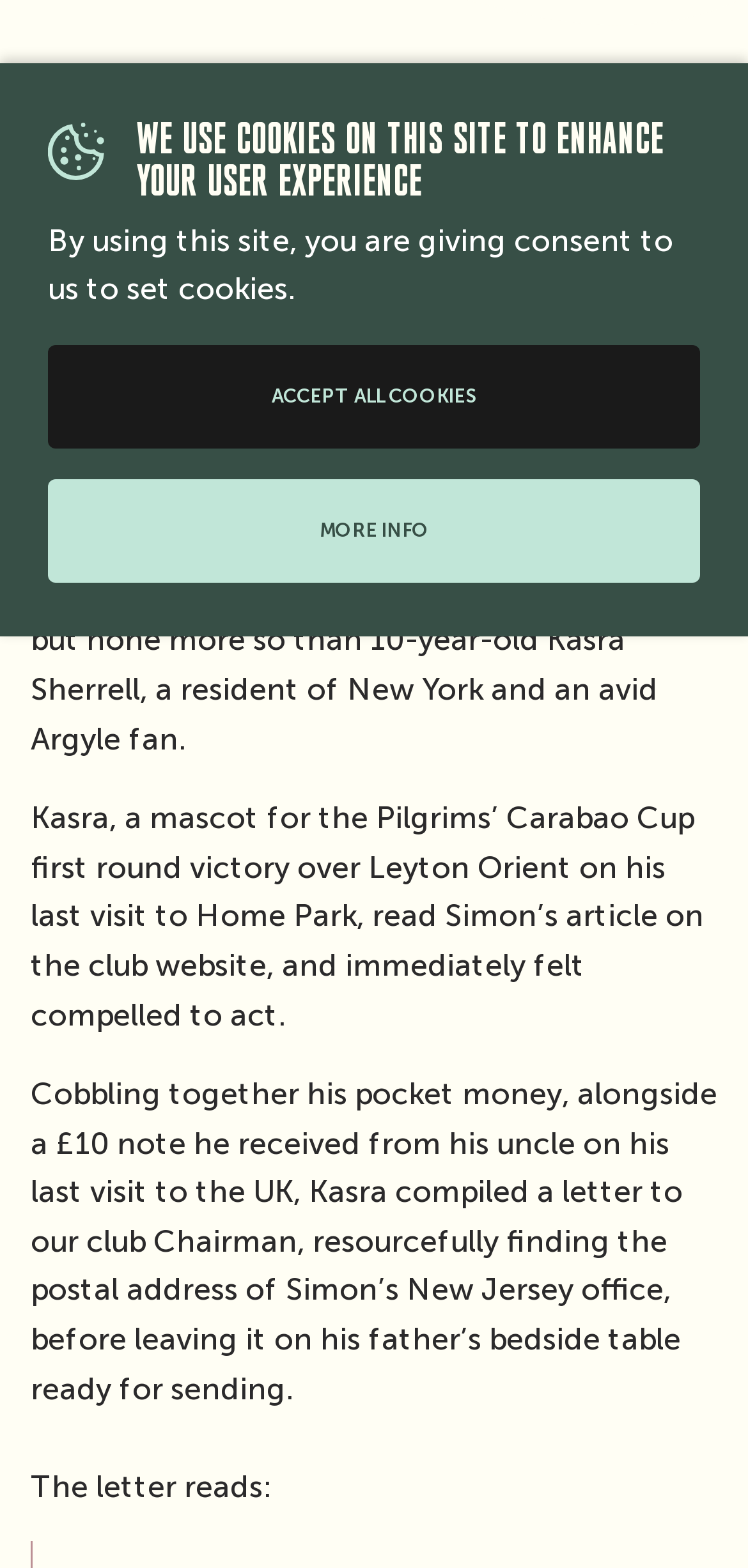Find and provide the bounding box coordinates for the UI element described with: "Safeguarding Policy".

None